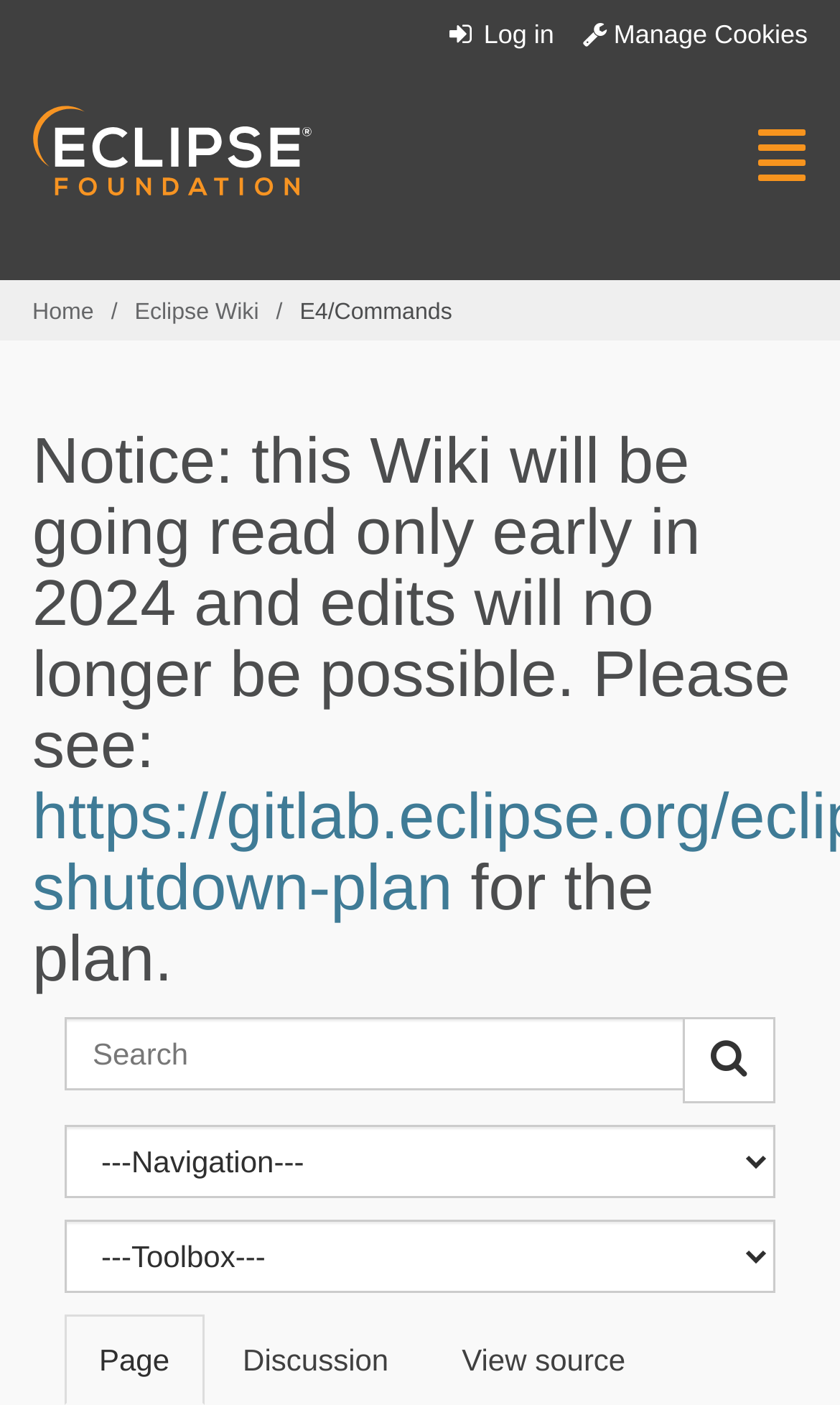Please determine the bounding box coordinates of the element to click in order to execute the following instruction: "Toggle navigation". The coordinates should be four float numbers between 0 and 1, specified as [left, top, right, bottom].

[0.9, 0.075, 1.0, 0.146]